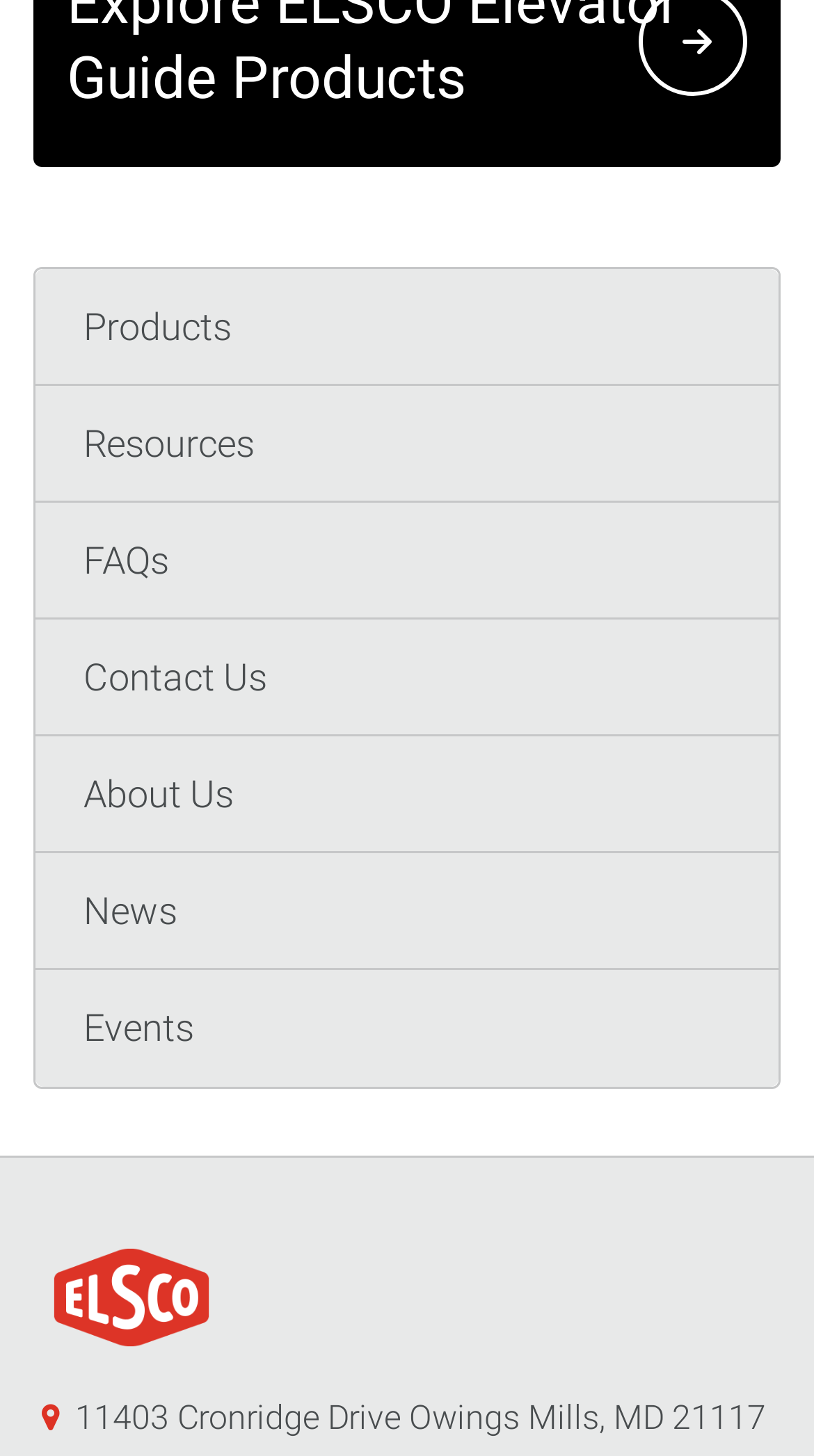From the webpage screenshot, identify the region described by English (United States). Provide the bounding box coordinates as (top-left x, top-left y, bottom-right x, bottom-right y), with each value being a floating point number between 0 and 1.

None